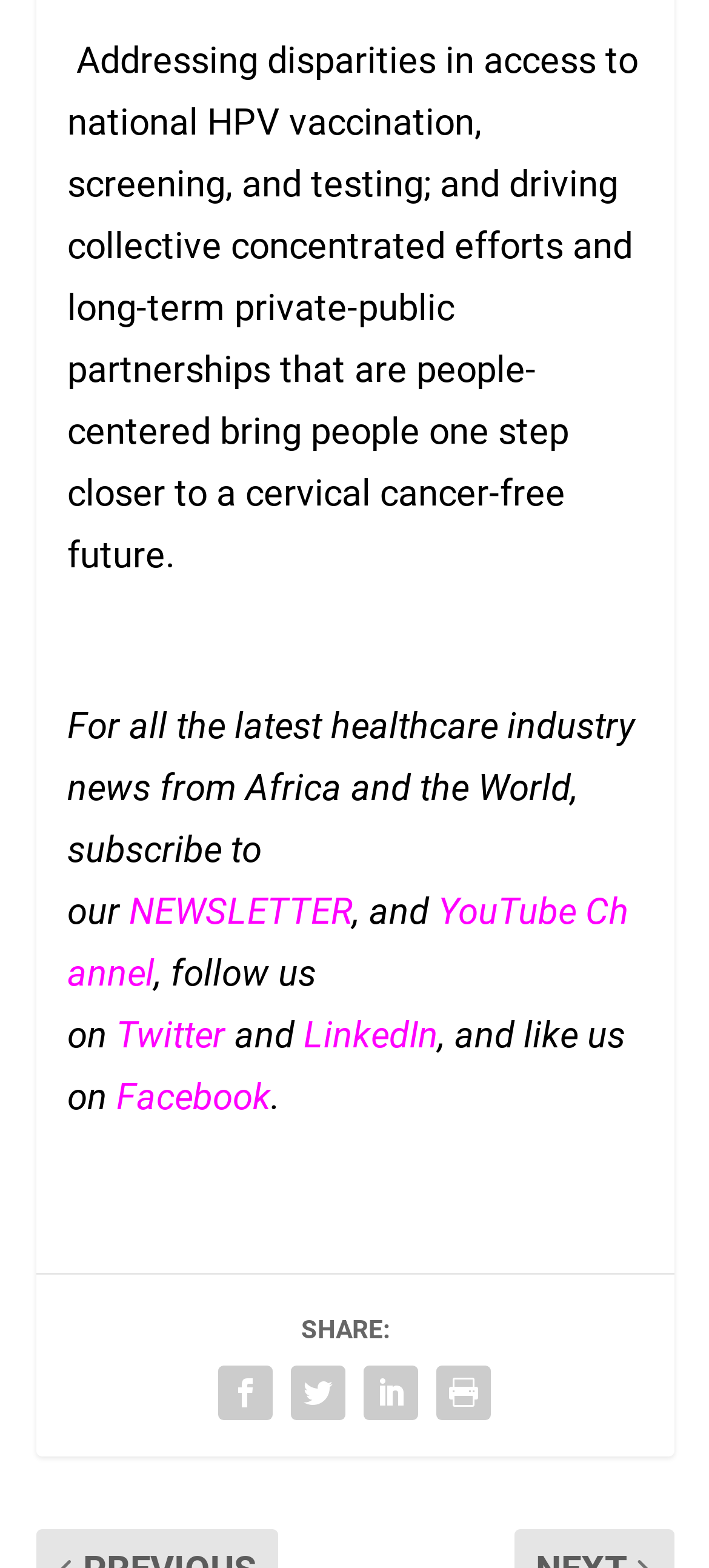What is the newsletter subscription option for?
Answer the question with a single word or phrase by looking at the picture.

Healthcare industry news